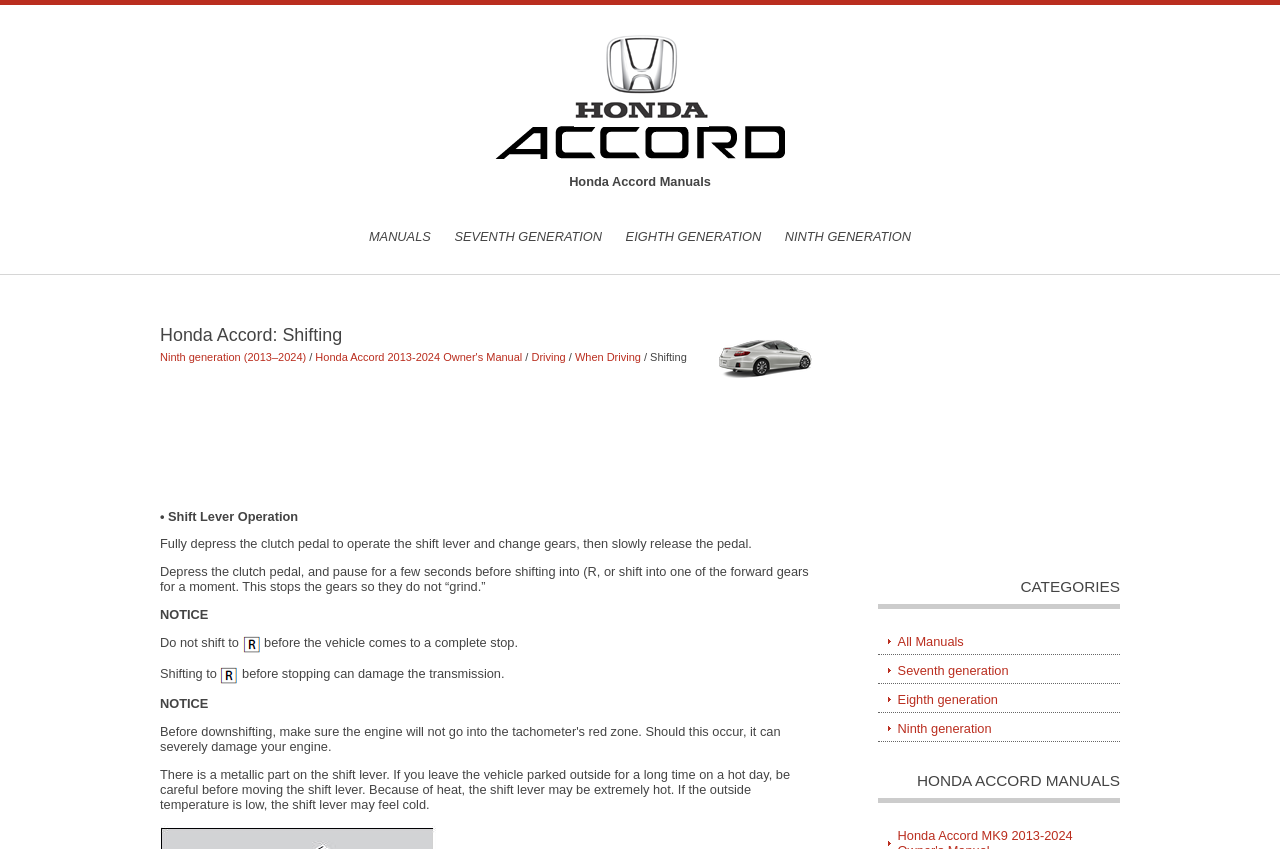Determine the bounding box coordinates of the clickable region to execute the instruction: "Browse CATEGORIES". The coordinates should be four float numbers between 0 and 1, denoted as [left, top, right, bottom].

[0.686, 0.681, 0.875, 0.717]